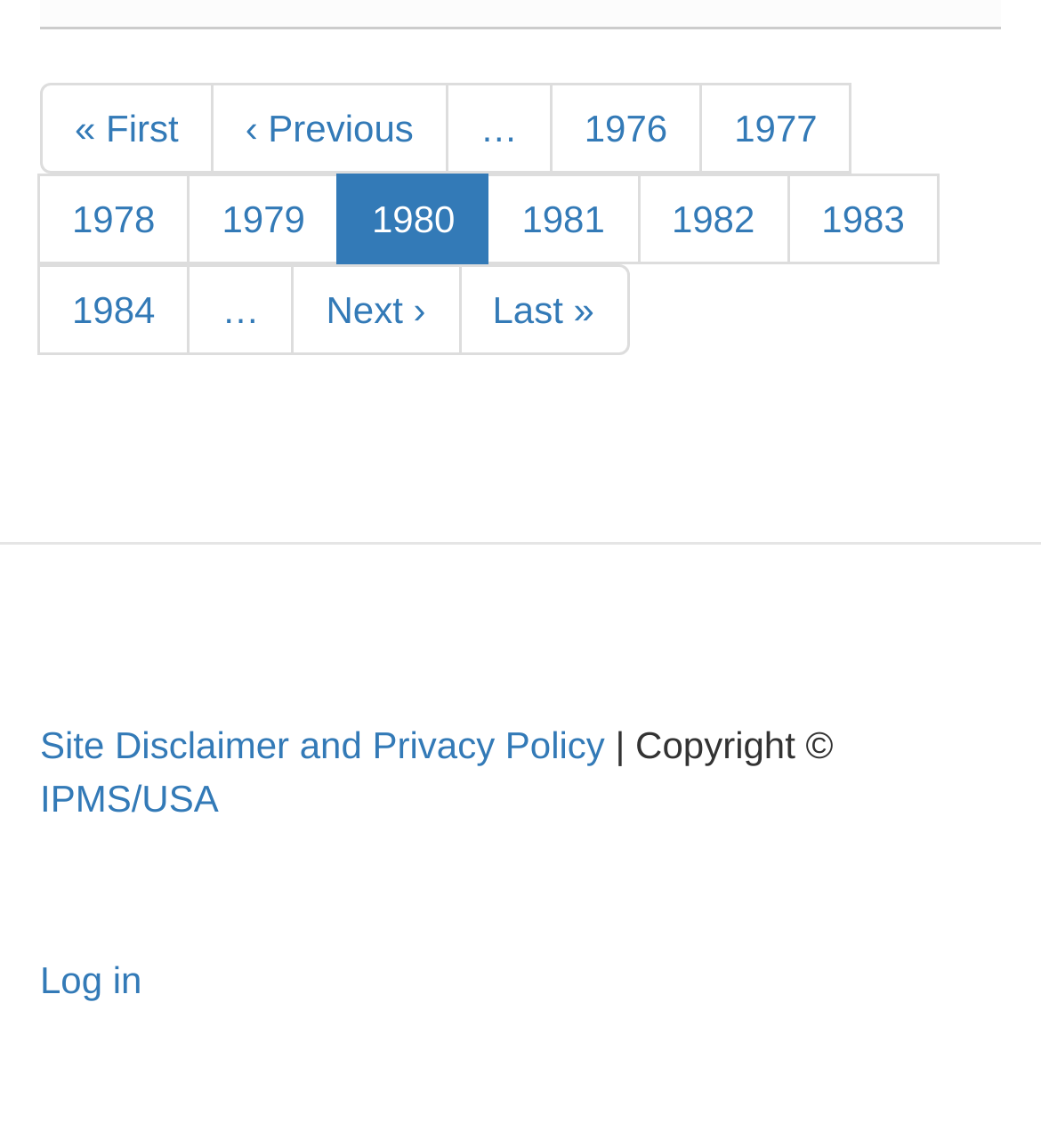Could you specify the bounding box coordinates for the clickable section to complete the following instruction: "Read recent reviews of D4"?

None